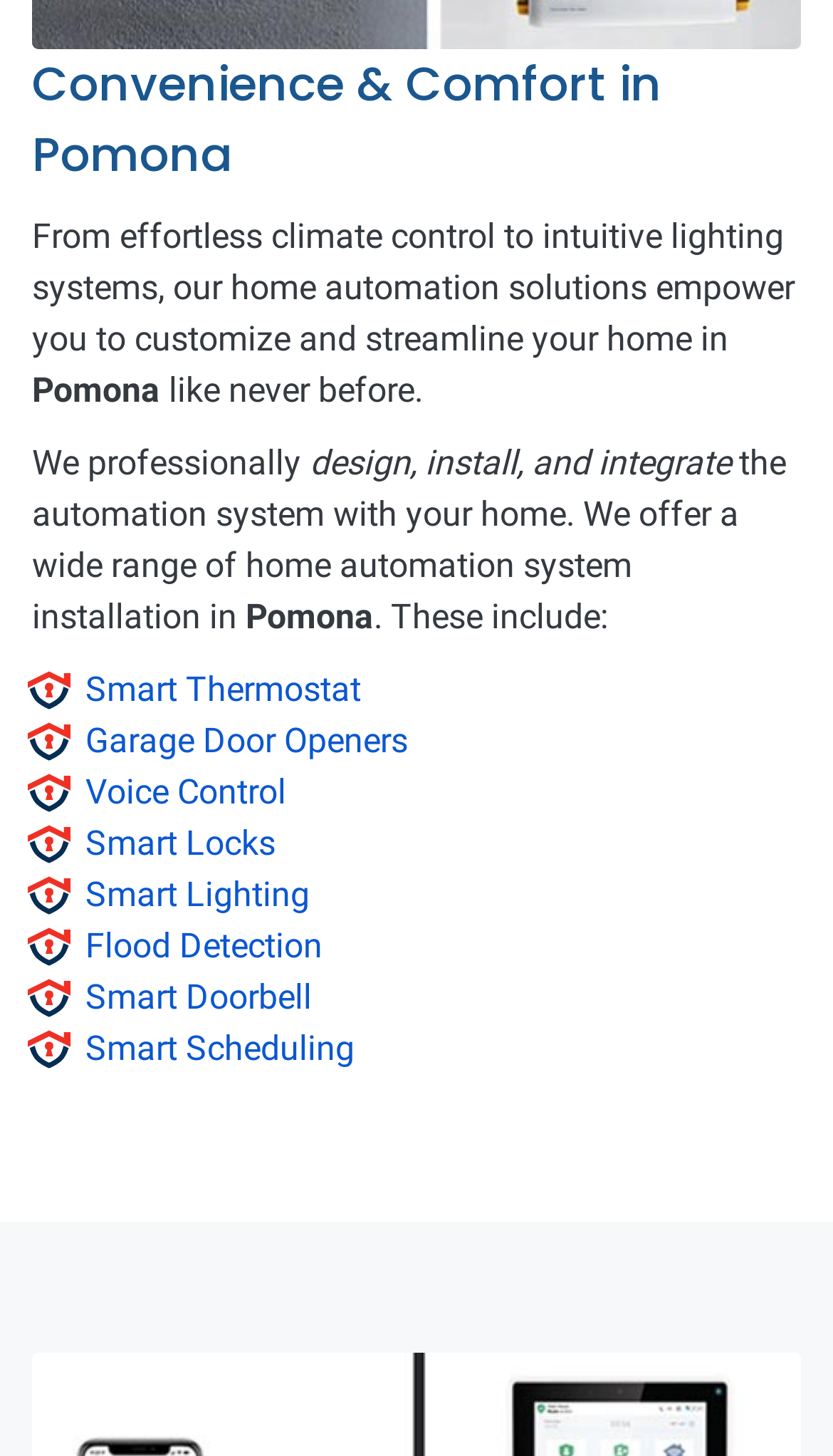Locate the bounding box coordinates of the element you need to click to accomplish the task described by this instruction: "Click on the 'Publications' link".

None